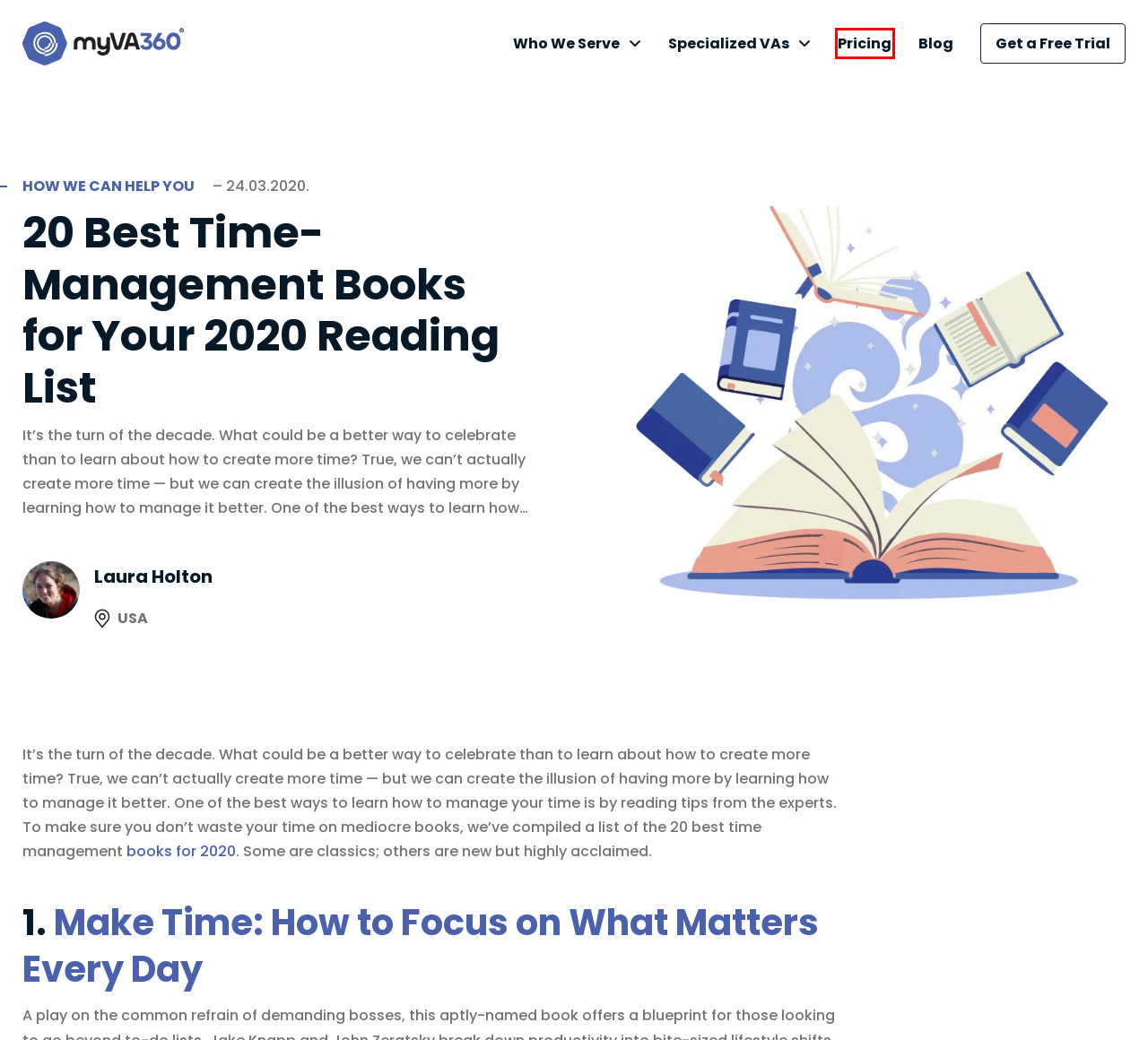Inspect the screenshot of a webpage with a red rectangle bounding box. Identify the webpage description that best corresponds to the new webpage after clicking the element inside the bounding box. Here are the candidates:
A. Virtual Assistant for Executives - myVA360
B. Get a Free Trial - myVA360
C. Blog - myVA360
D. Amazon.com
E. Pricing - myVA360
F. Contact Us - myVA360
G. Virtual Assistant for Small Businesses - myVA360
H. The Dropshipping Phenomenon: Is it truly a fast and easy way to earn money? - myVA360

E